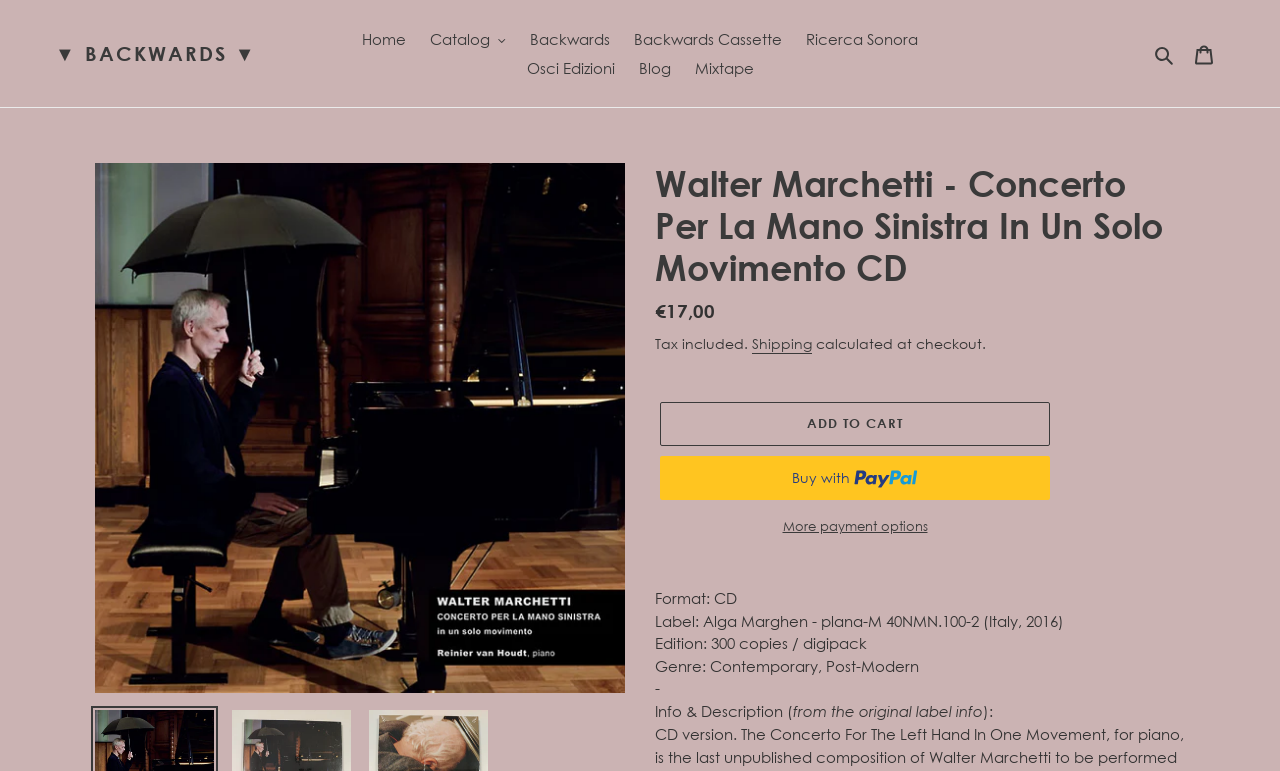Highlight the bounding box coordinates of the element that should be clicked to carry out the following instruction: "Read the card text". The coordinates must be given as four float numbers ranging from 0 to 1, i.e., [left, top, right, bottom].

None